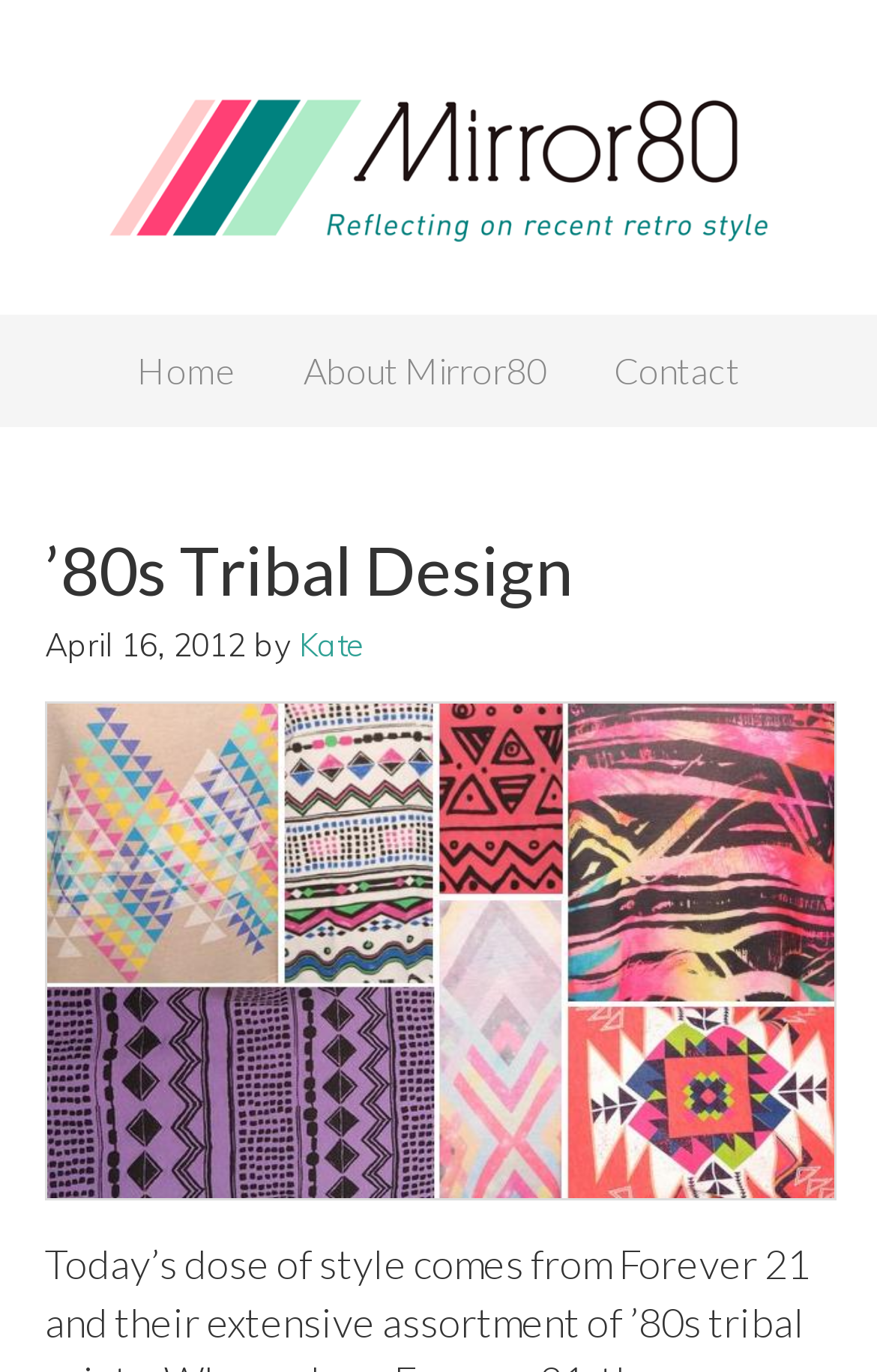Locate the bounding box coordinates of the UI element described by: "Contact". The bounding box coordinates should consist of four float numbers between 0 and 1, i.e., [left, top, right, bottom].

[0.662, 0.229, 0.882, 0.311]